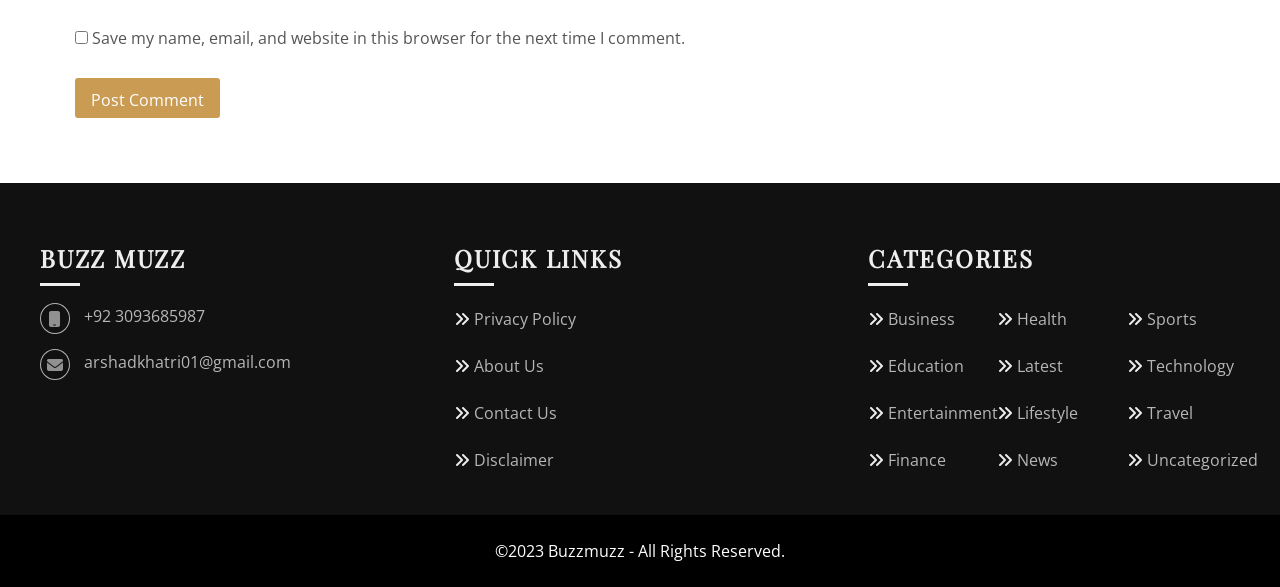Find the UI element described as: "News" and predict its bounding box coordinates. Ensure the coordinates are four float numbers between 0 and 1, [left, top, right, bottom].

[0.795, 0.765, 0.827, 0.803]